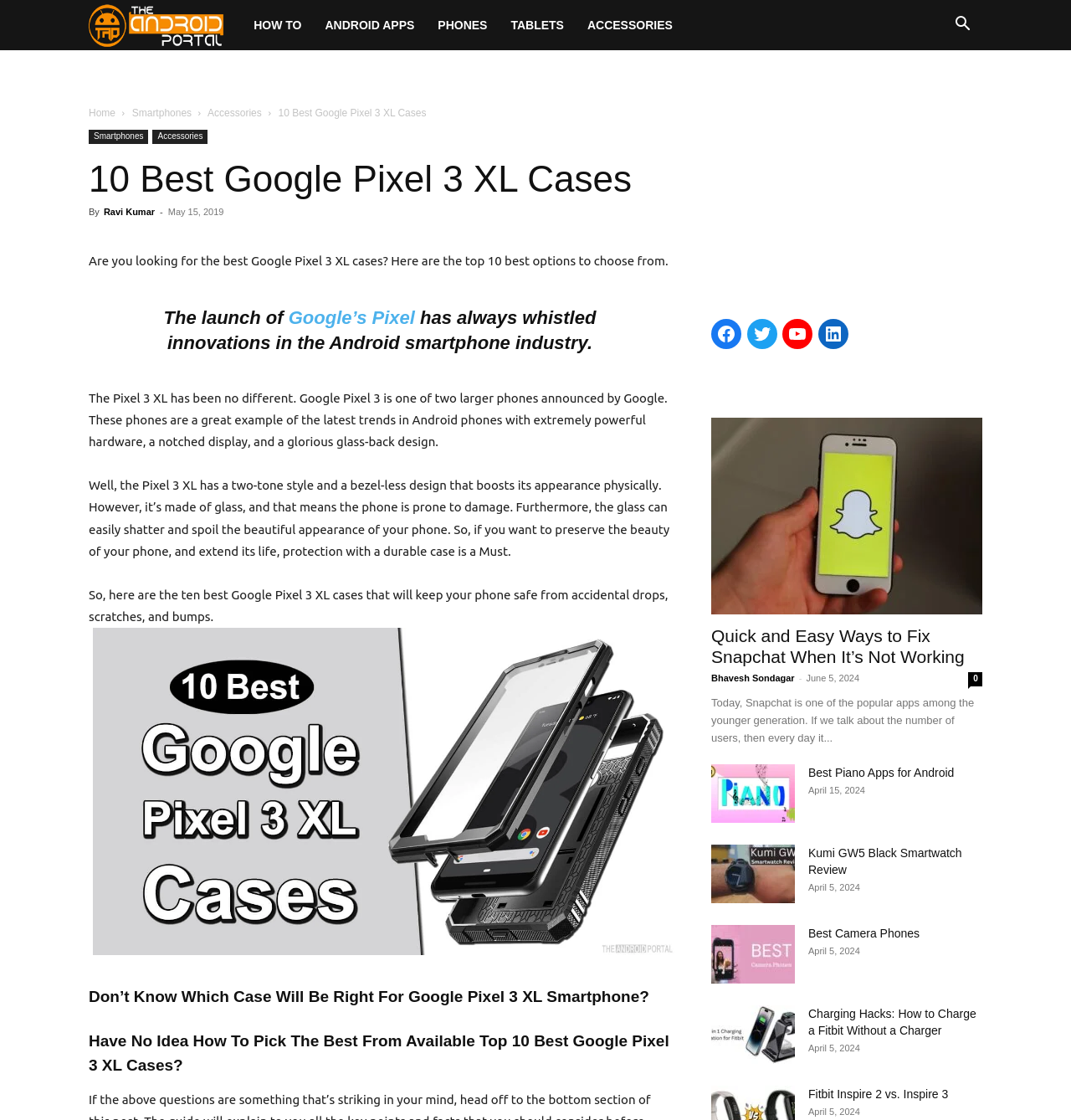What is the design style of the Google Pixel 3 XL?
Give a single word or phrase as your answer by examining the image.

Two-tone style and bezel-less design